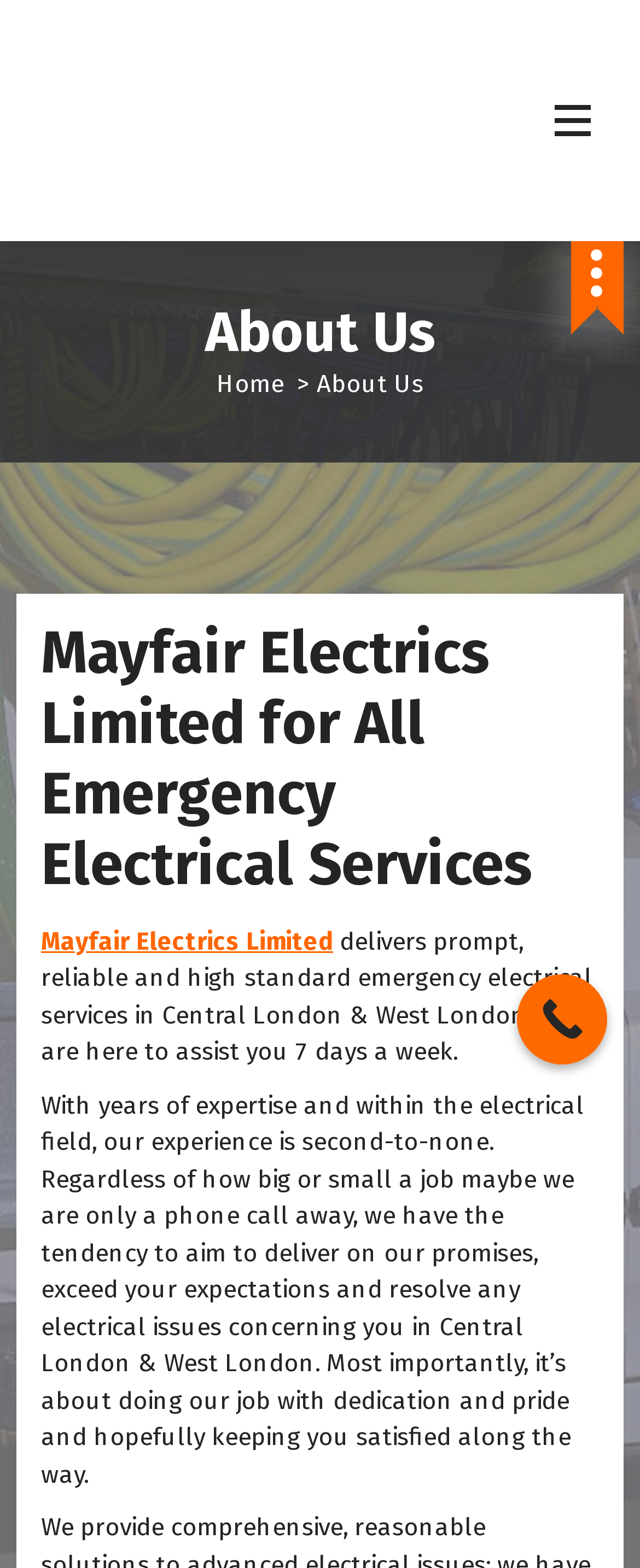What is the geographical area of operation for Mayfair Electrics Limited?
Based on the image, give a one-word or short phrase answer.

Central and West London